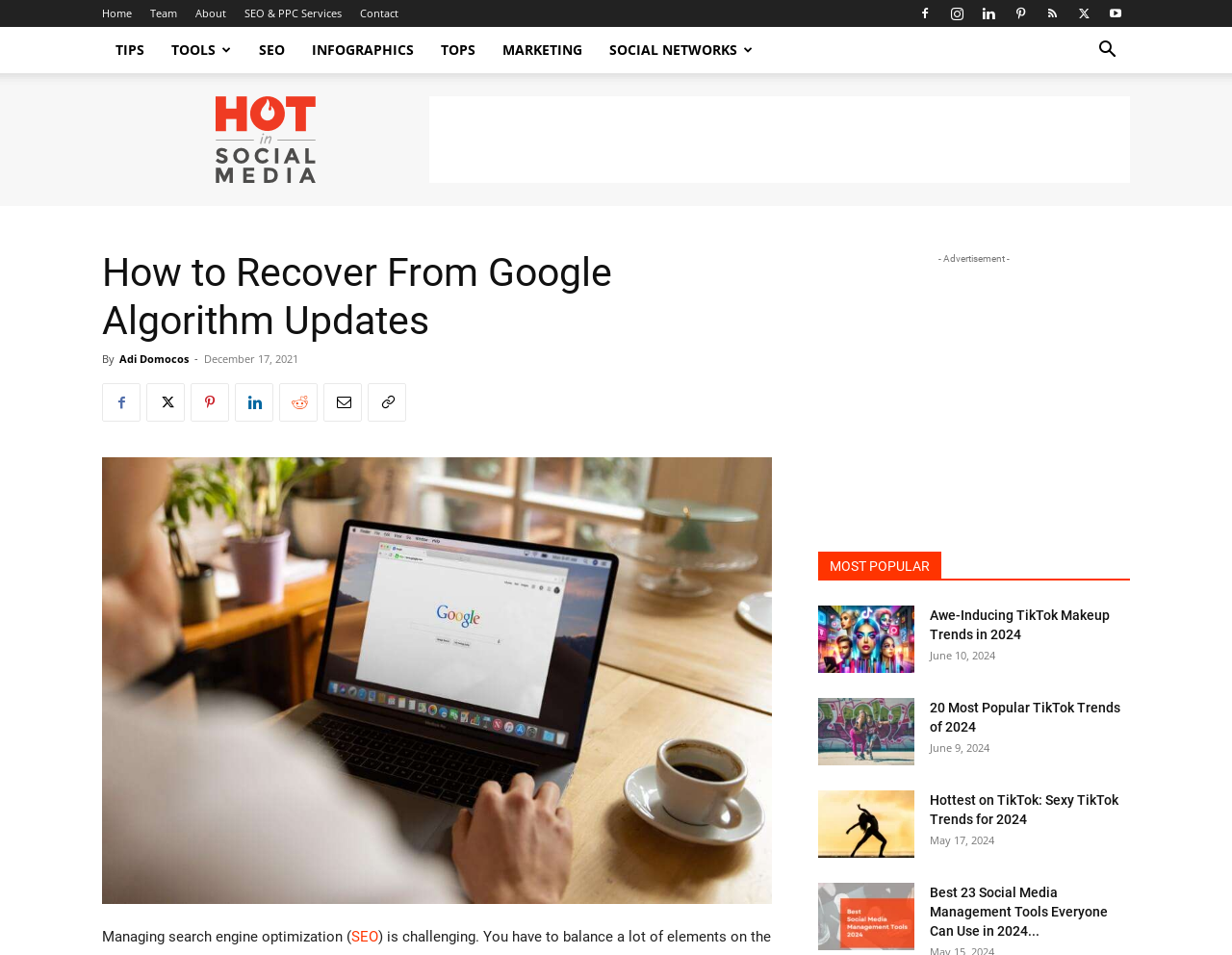Please specify the bounding box coordinates of the element that should be clicked to execute the given instruction: 'View the 'MOST POPULAR' section'. Ensure the coordinates are four float numbers between 0 and 1, expressed as [left, top, right, bottom].

[0.664, 0.578, 0.917, 0.608]